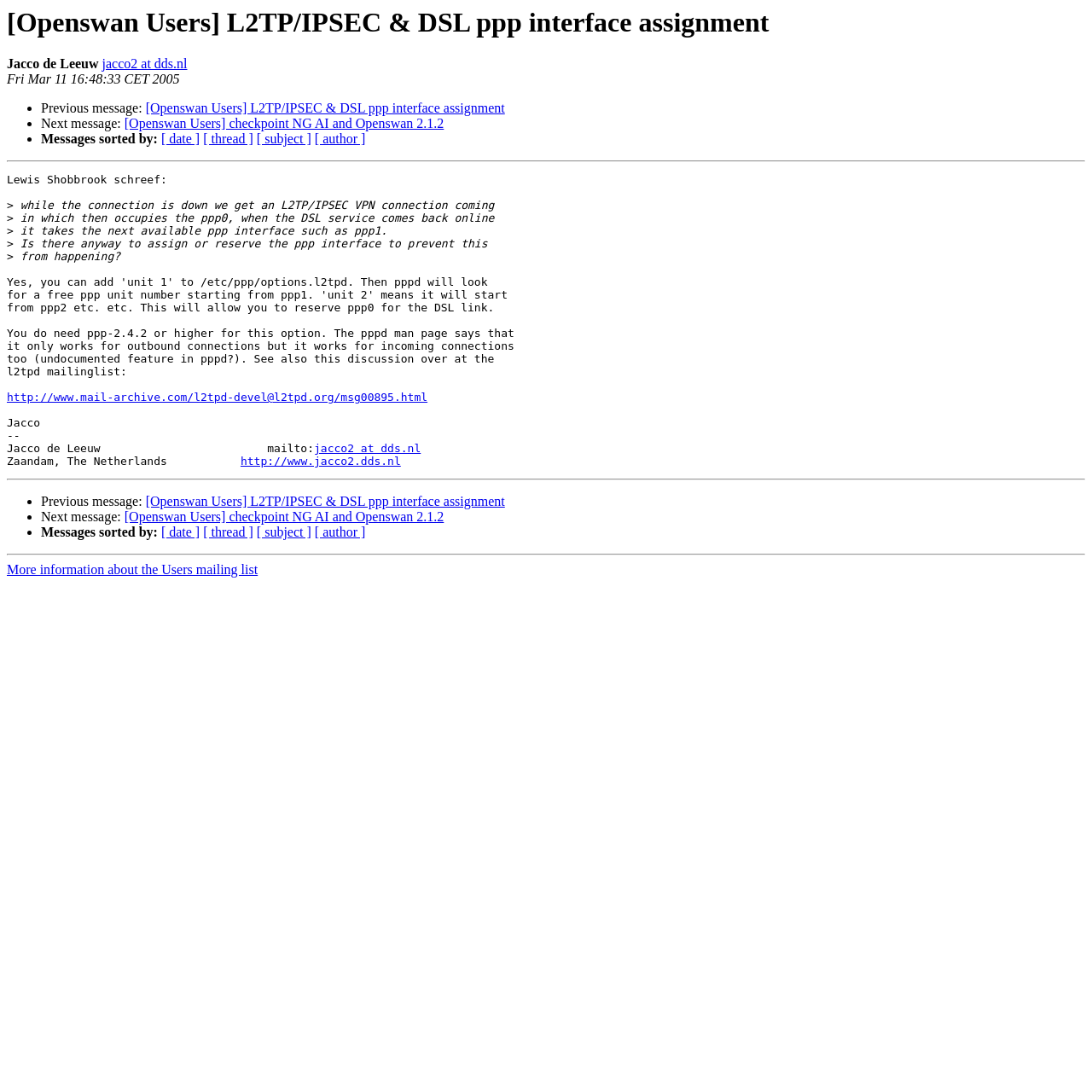Provide a thorough description of the webpage you see.

This webpage appears to be an archived email thread from the Openswan Users mailing list. At the top, there is a heading with the title "[Openswan Users] L2TP/IPSEC & DSL ppp interface assignment" and the name "Jacco de Leeuw" with an email address "jacco2 at dds.nl" next to it. Below this, there is a timestamp "Fri Mar 11 16:48:33 CET 2005".

The main content of the page is a message from Lewis Shobbrook, which spans multiple paragraphs. The message discusses an issue with L2TP/IPSEC VPN connections and ppp interfaces. There are several links within the message, including one to an external webpage.

To the left of the message, there are navigation links to previous and next messages in the thread, as well as links to sort messages by date, thread, subject, and author. These links are grouped into three sections, separated by horizontal lines.

At the bottom of the page, there is a signature from Jacco de Leeuw, including his email address and a link to his website. There is also a link to more information about the Users mailing list.